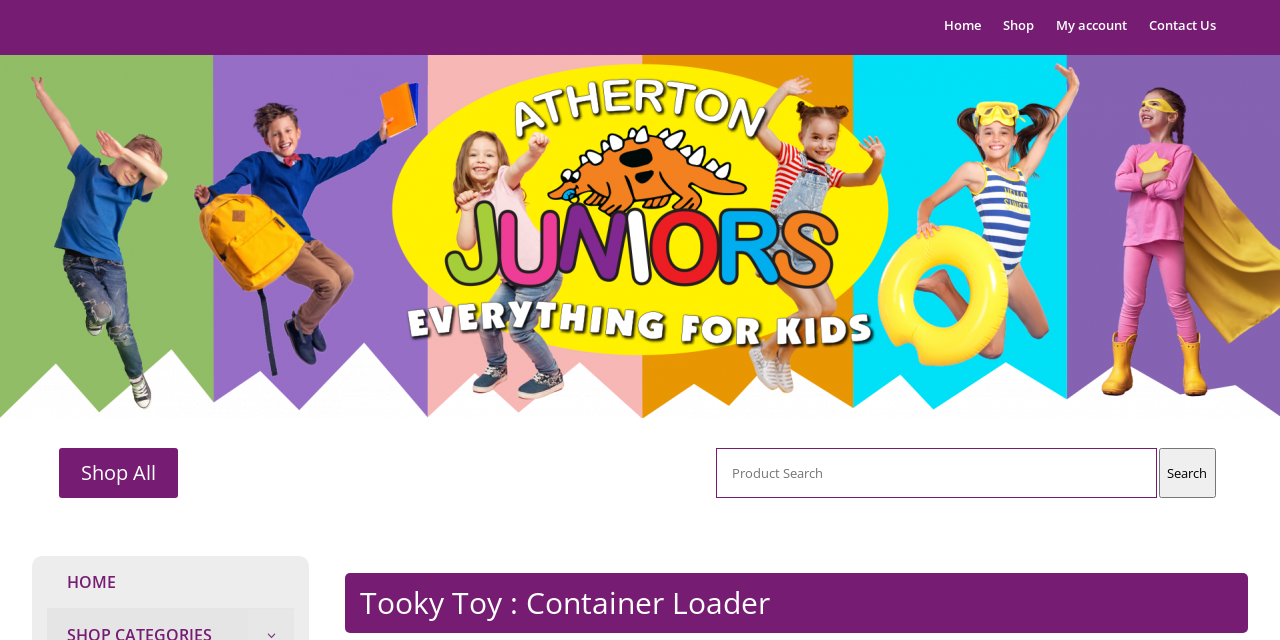Create a full and detailed caption for the entire webpage.

This webpage is about a toy product, specifically a container loader toy truck. At the top left corner, there is a logo image of "Atherton Juniors Online". Below the logo, there are four navigation links: "Home", "Shop", "My account", and "Contact Us", aligned horizontally and taking up a small portion of the top section of the page.

On the left side of the page, there is a "Shop All" link, and below it, a search bar with a "Product Search" textbox and a "Search" button. The search bar is positioned roughly in the middle of the left side of the page.

At the bottom of the page, there is another "HOME" link, positioned near the left edge of the page. The main content of the page is a product description, with a heading "Tooky Toy : Container Loader" that takes up most of the bottom section of the page. The heading is centered and near the bottom edge of the page.